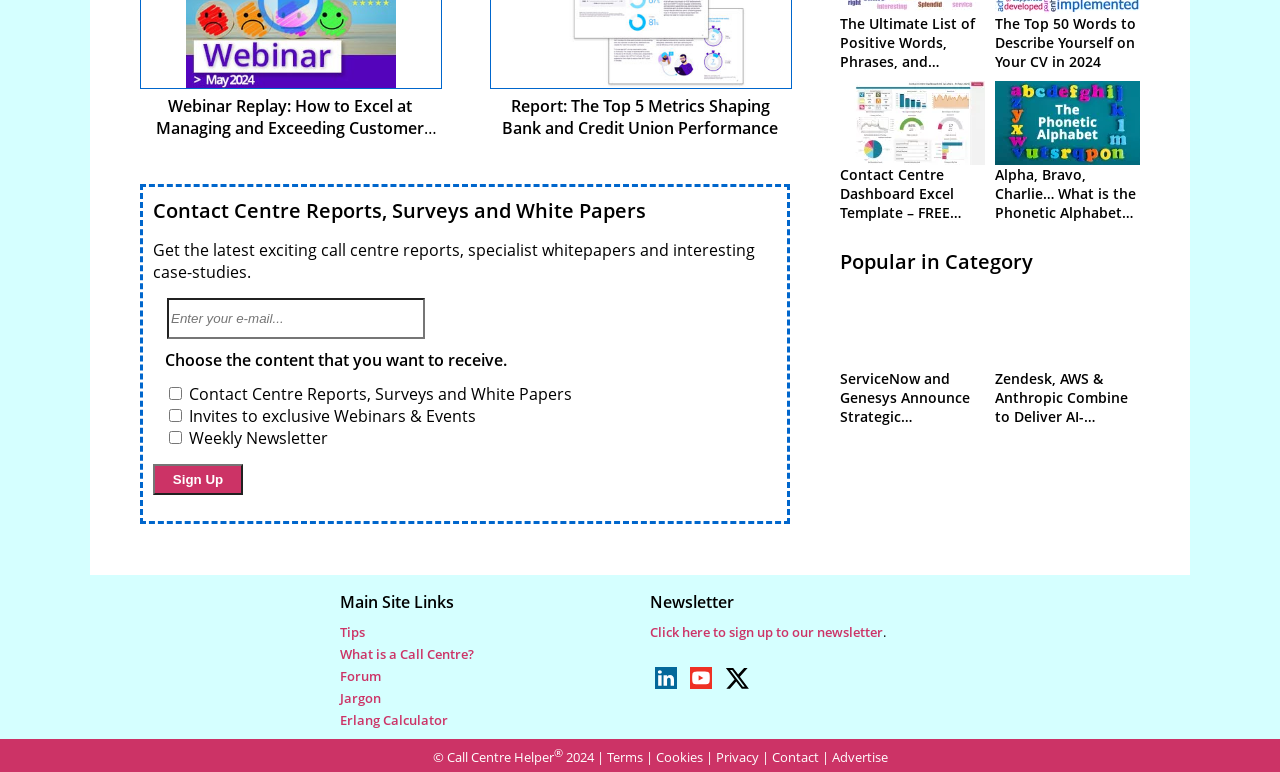Please reply with a single word or brief phrase to the question: 
What is the copyright year of the webpage?

2024